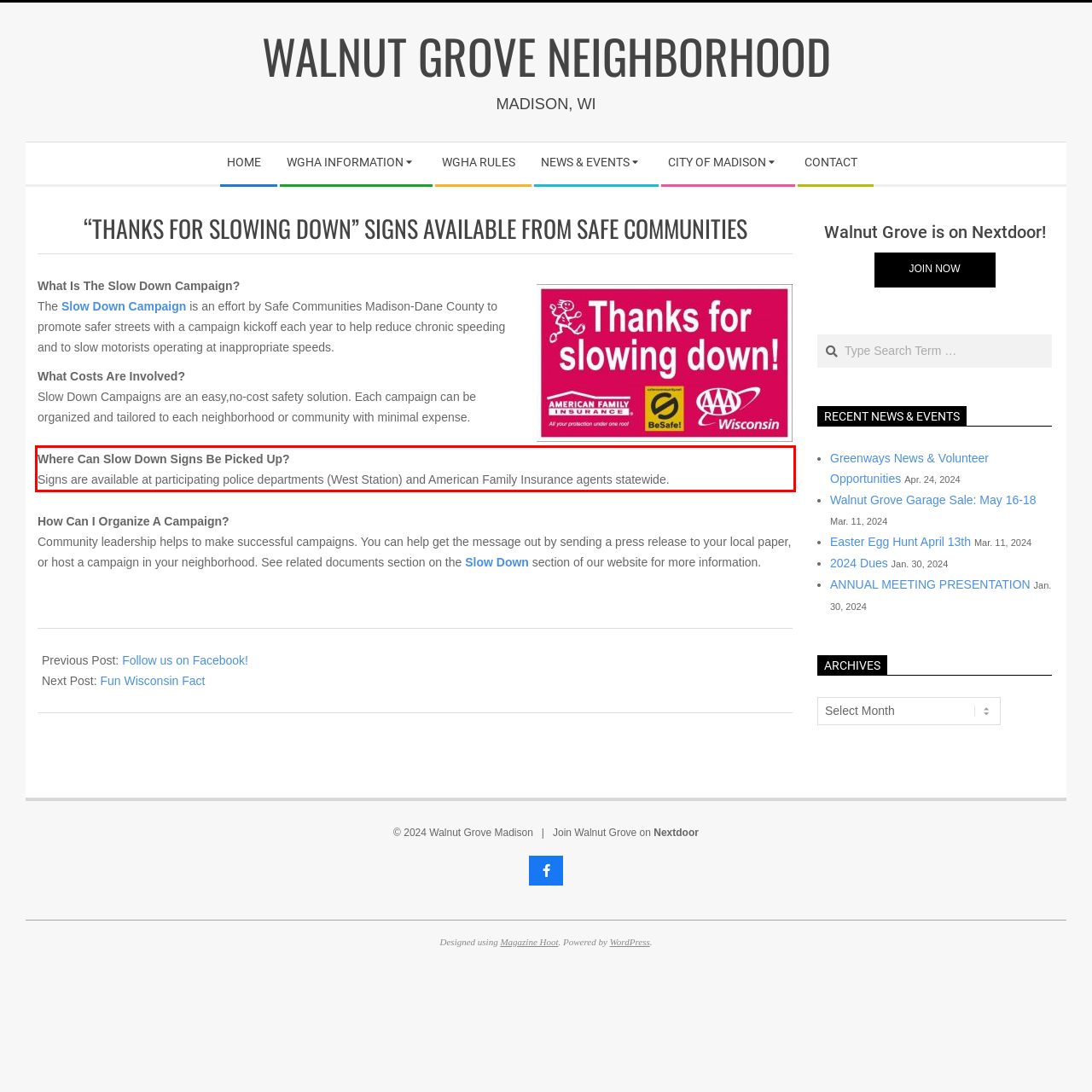You are provided with a screenshot of a webpage featuring a red rectangle bounding box. Extract the text content within this red bounding box using OCR.

Where Can Slow Down Signs Be Picked Up? Signs are available at participating police departments (West Station) and American Family Insurance agents statewide.